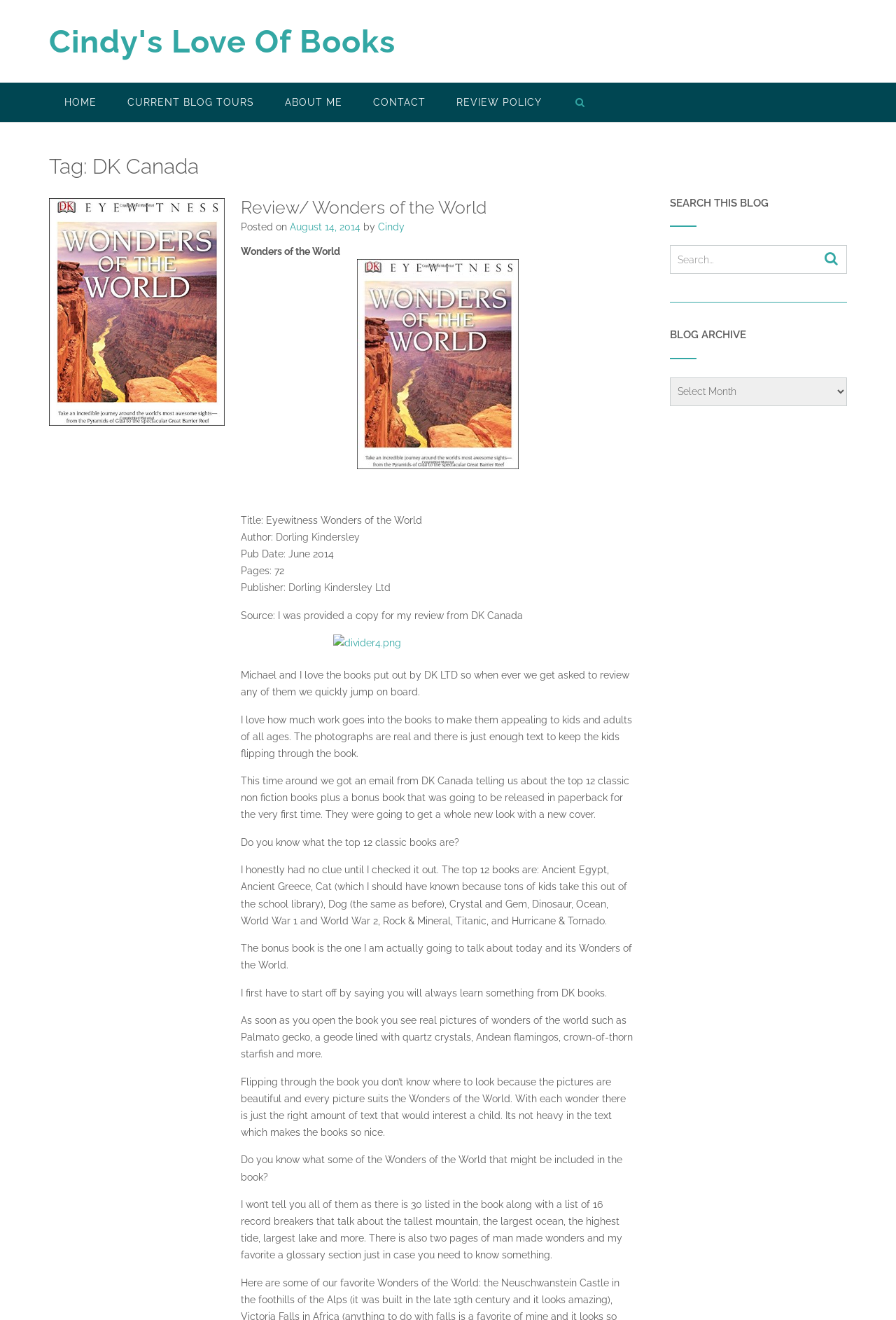Determine the bounding box coordinates of the clickable region to execute the instruction: "Click on the 'CONTACT' link". The coordinates should be four float numbers between 0 and 1, denoted as [left, top, right, bottom].

[0.399, 0.062, 0.492, 0.092]